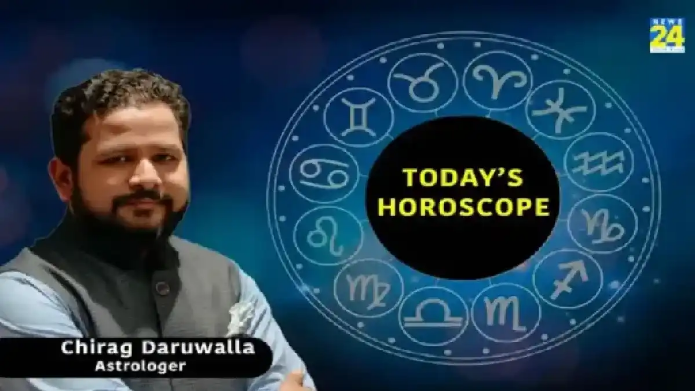Paint a vivid picture with your words by describing the image in detail.

The image features Chirag Daruwalla, a noted astrologer, prominently displayed alongside the text "TODAY’S HOROSCOPE." Against a vibrant background, various zodiac symbols surround him, forming a circular astrological chart. The design emphasizes the importance of daily horoscopes, inviting viewers to explore celestial insights that can shape their day. Chirag's presence suggests his role in providing astrological guidance, making it clear that he is the source of the horoscope being presented.